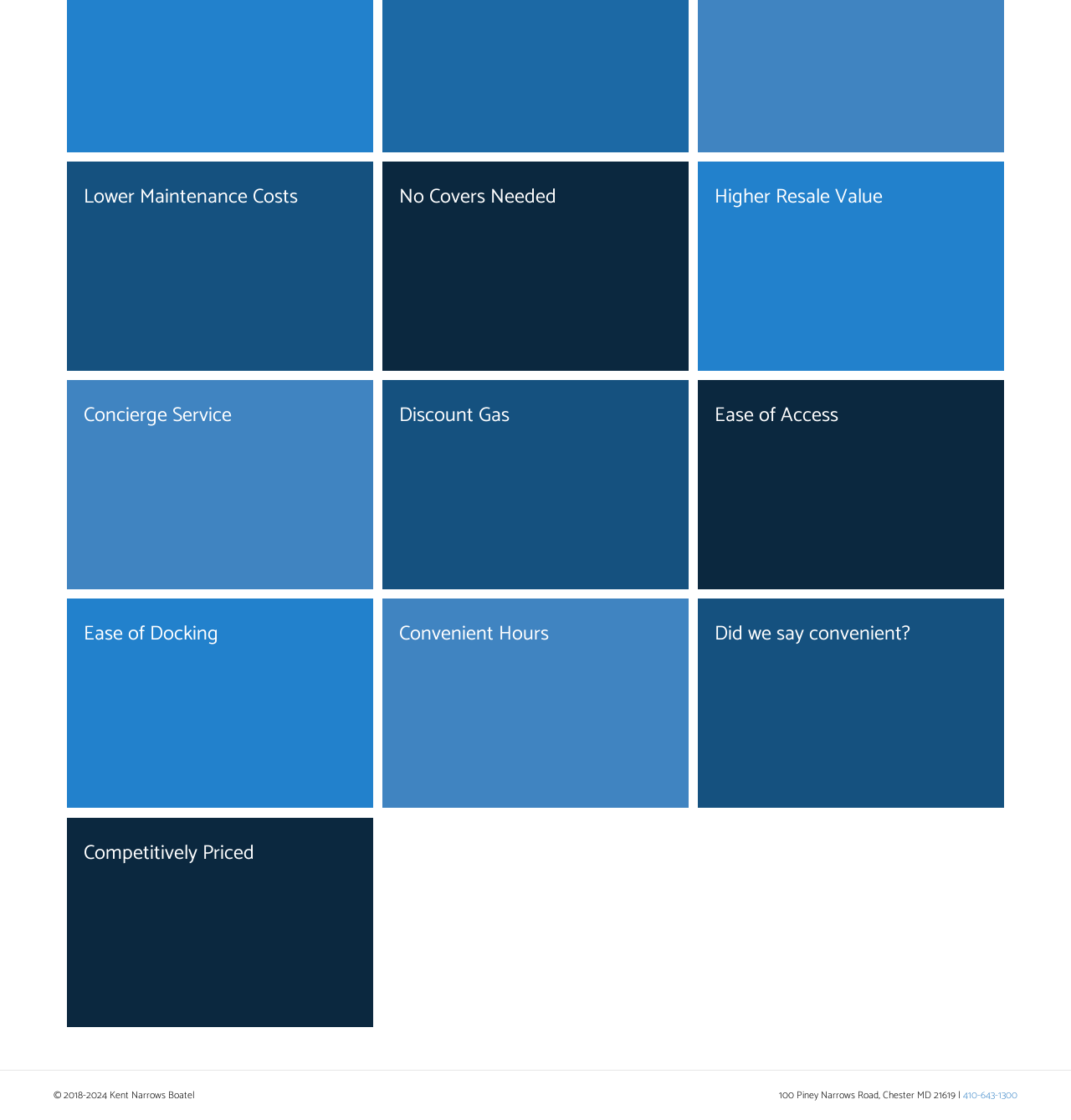Find the coordinates for the bounding box of the element with this description: "410-643-1300".

[0.899, 0.971, 0.95, 0.985]